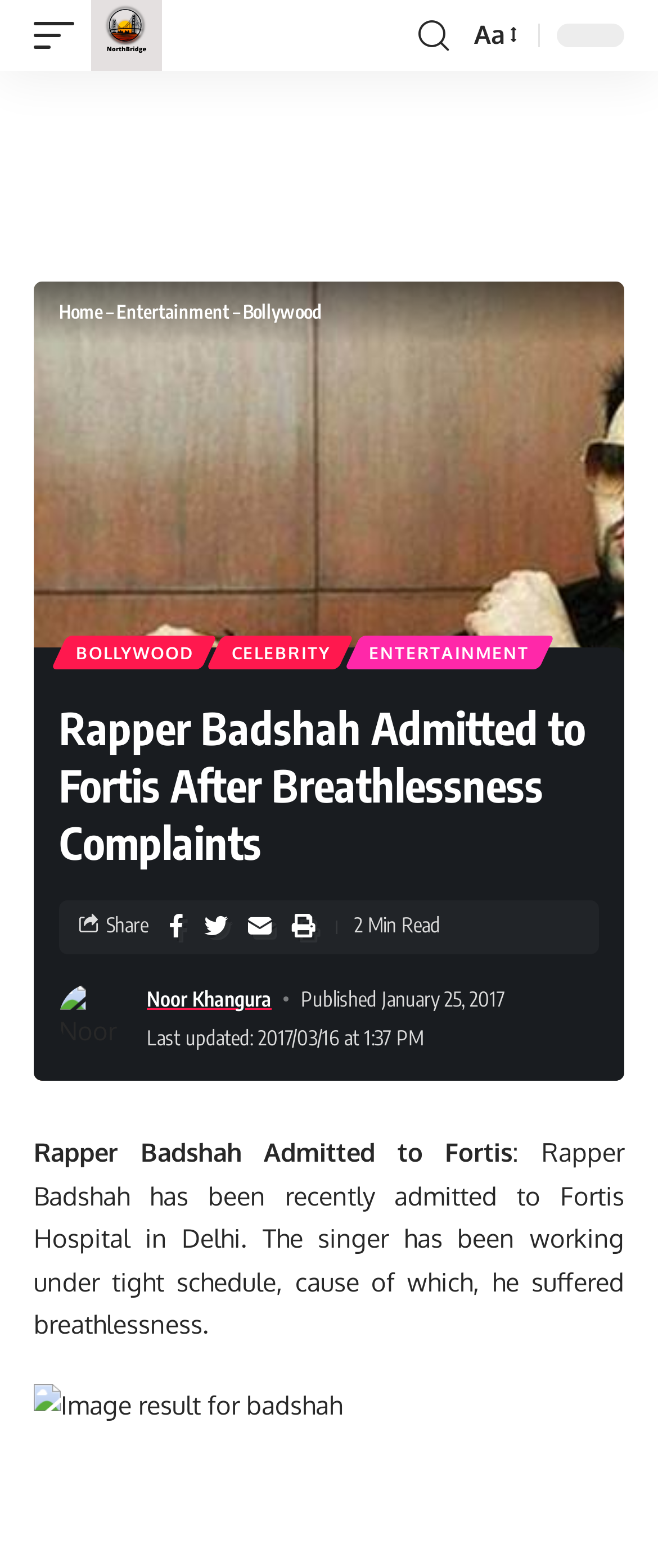How long does it take to read the article?
Answer the question with a detailed and thorough explanation.

The time it takes to read the article can be found in the section that displays the reading time. The text '2 Min Read' explicitly mentions the time it takes to read the article.